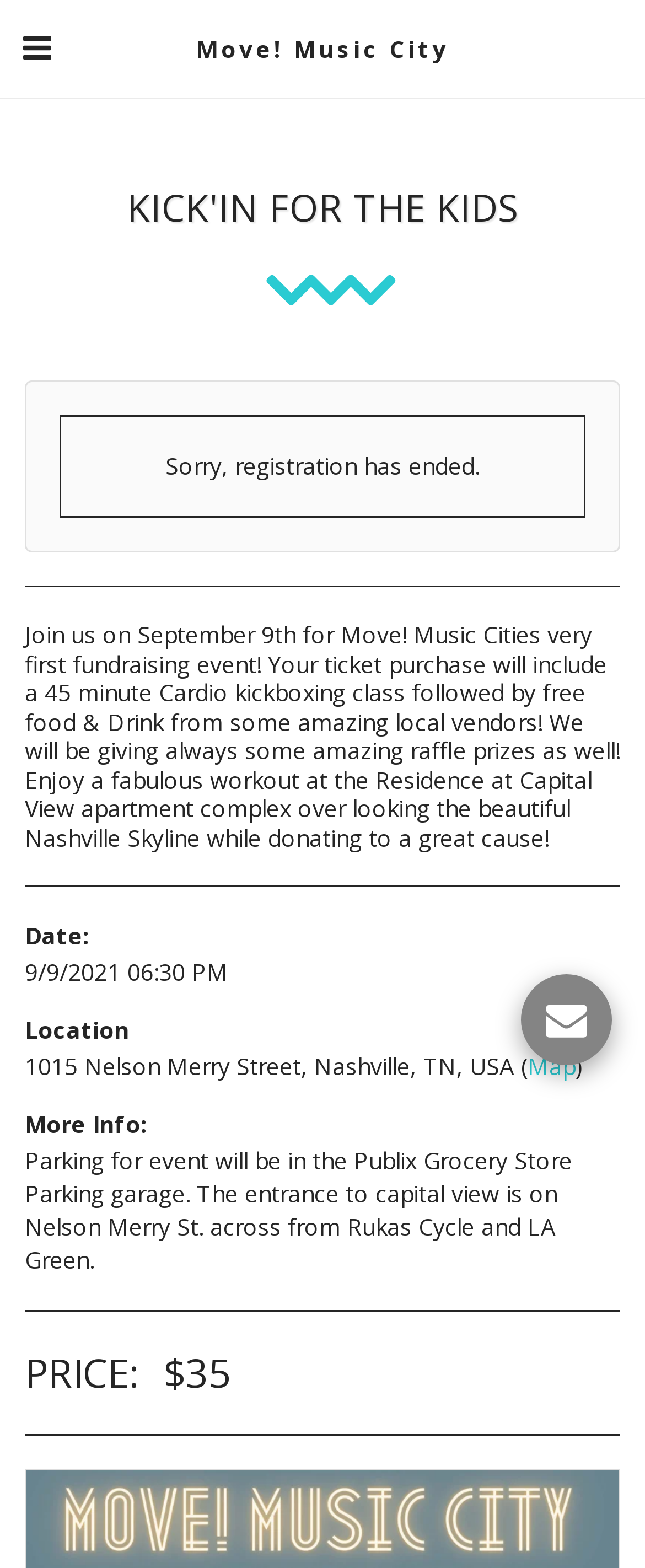What is the location of the event?
Give a one-word or short phrase answer based on the image.

1015 Nelson Merry Street, Nashville, TN, USA